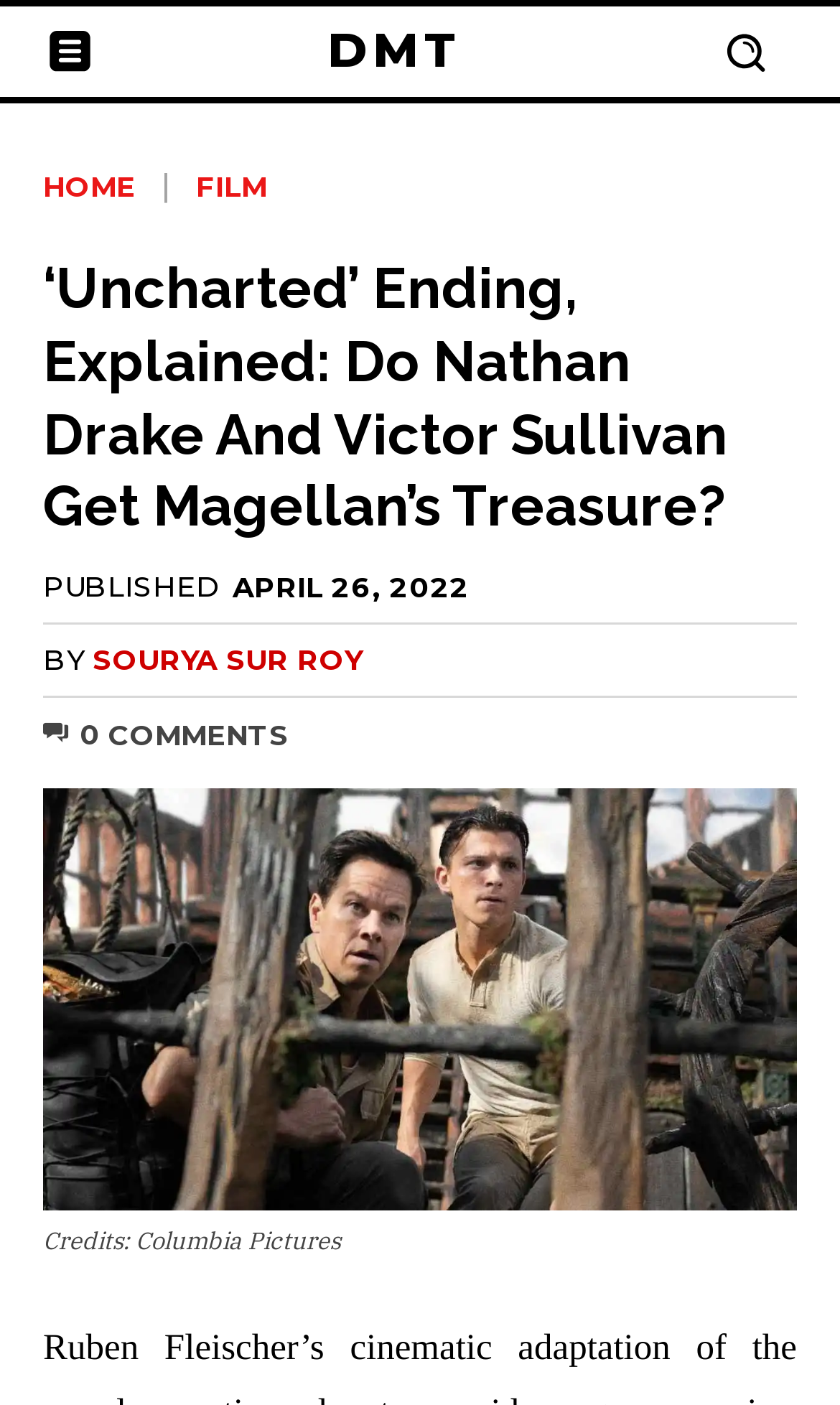How many links are in the top navigation bar?
Using the image as a reference, give an elaborate response to the question.

I found the number of links by looking at the top navigation bar, which has links to 'HOME', 'FILM', and 'DMT', so there are 3 links in total.